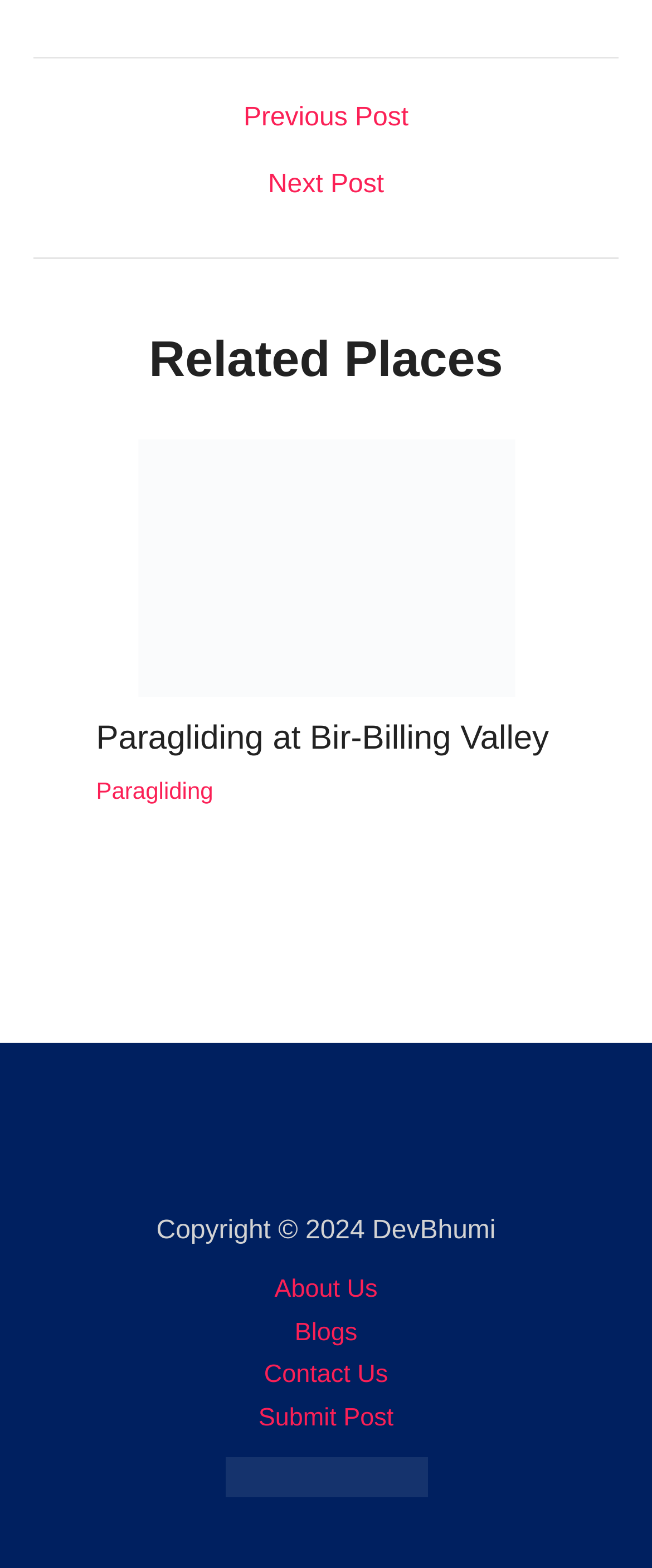Answer the following in one word or a short phrase: 
How many menu items are in the top menu?

4